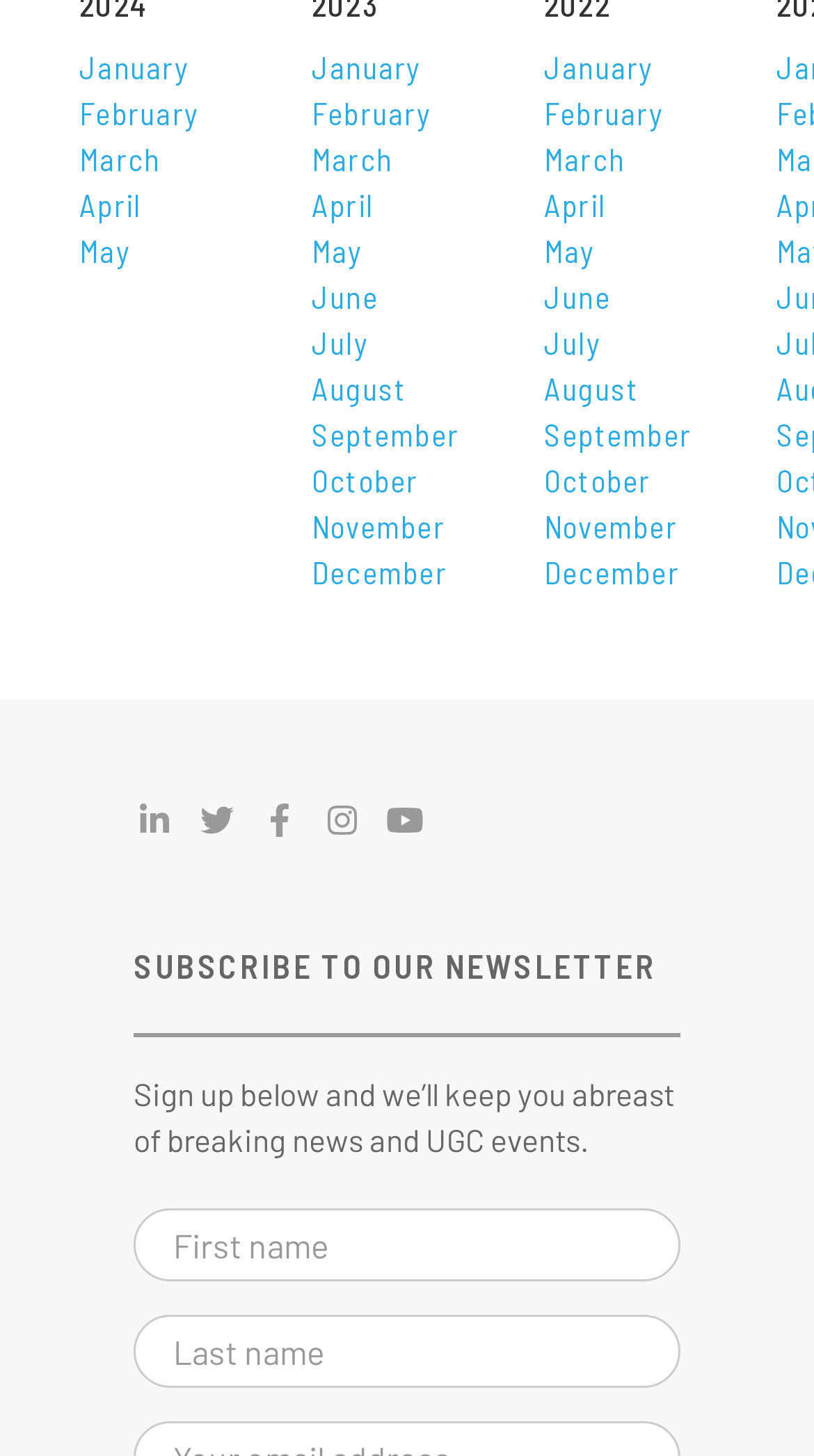How many textboxes are present on the webpage?
Please provide a full and detailed response to the question.

I found two textboxes with labels 'First name*' and 'Last name*'. Both textboxes have the 'required' attribute set to True, indicating that they are mandatory fields.